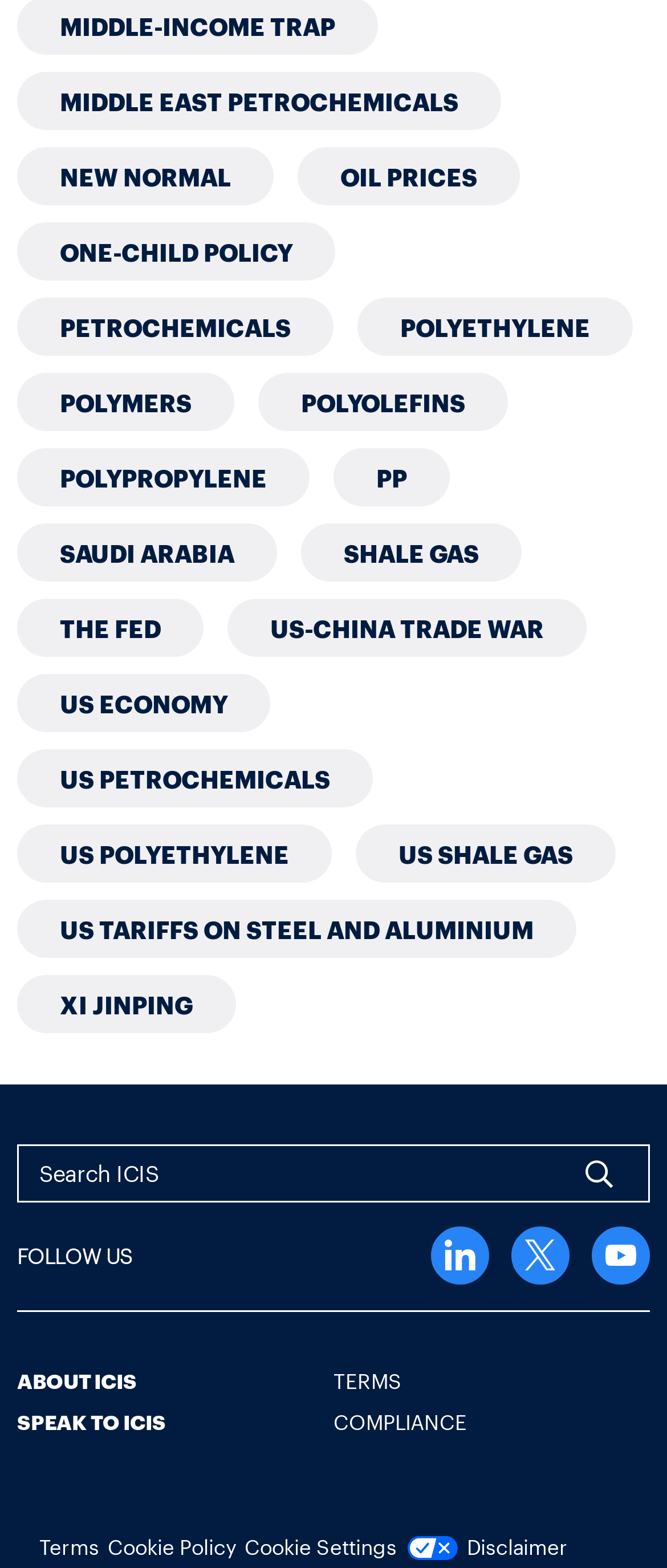Please identify the bounding box coordinates of the region to click in order to complete the given instruction: "Follow ICIS on social media". The coordinates should be four float numbers between 0 and 1, i.e., [left, top, right, bottom].

[0.646, 0.782, 0.733, 0.819]